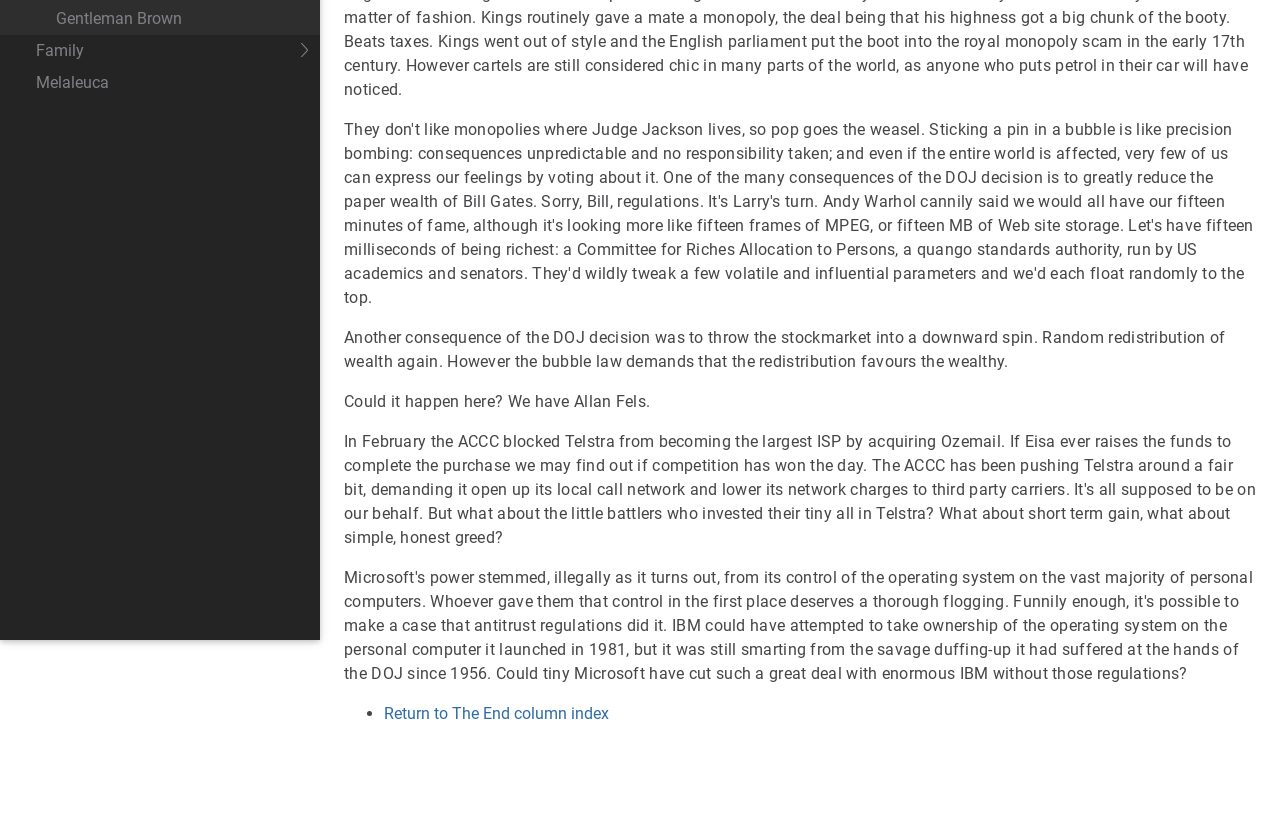Extract the bounding box for the UI element that matches this description: "Gentleman Brown".

[0.0, 0.004, 0.25, 0.043]